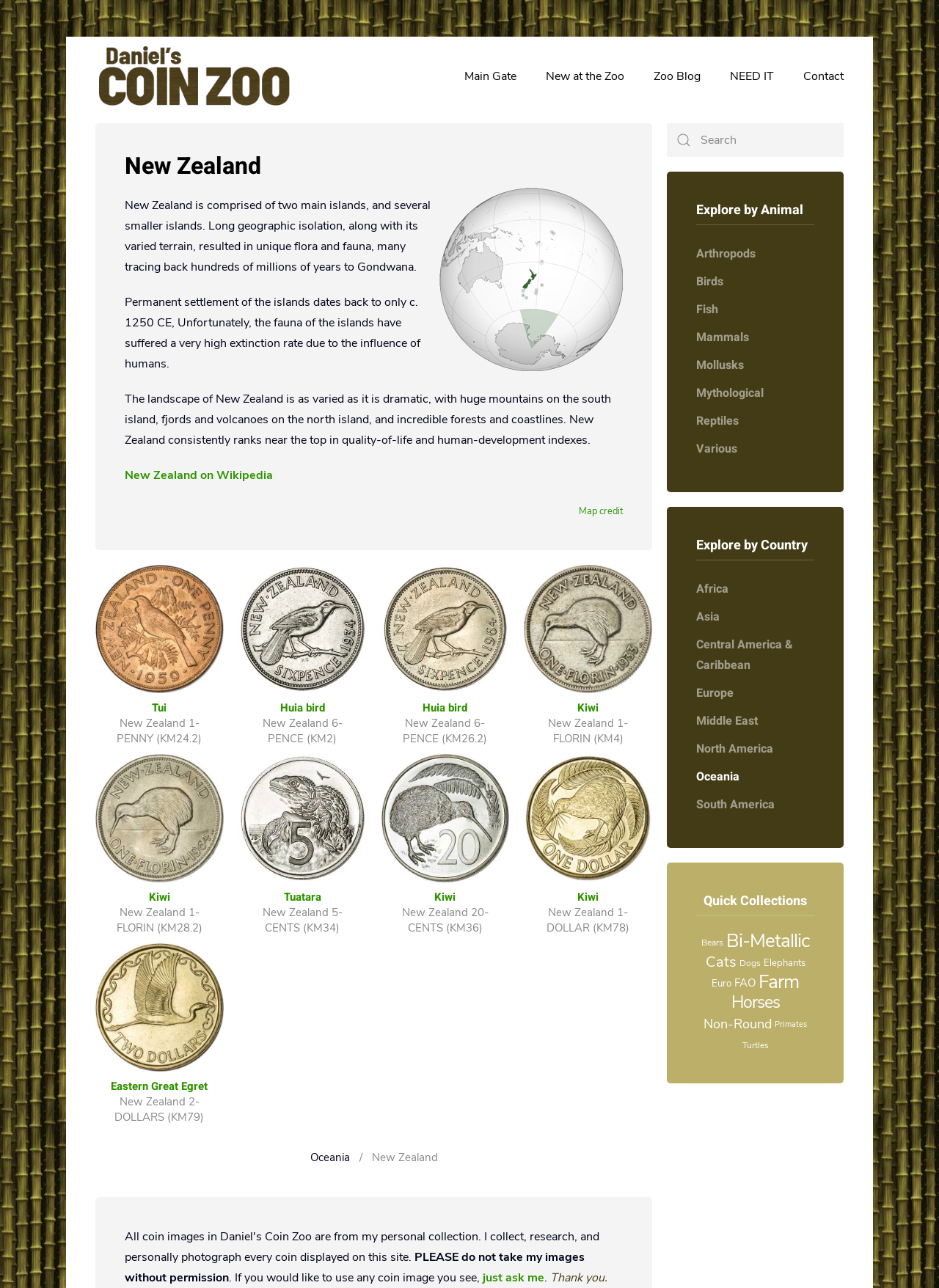What is the name of the animal featured on the New Zealand 1-DOLLAR (KM78) coin?
Answer the question with a single word or phrase by looking at the picture.

Kiwi